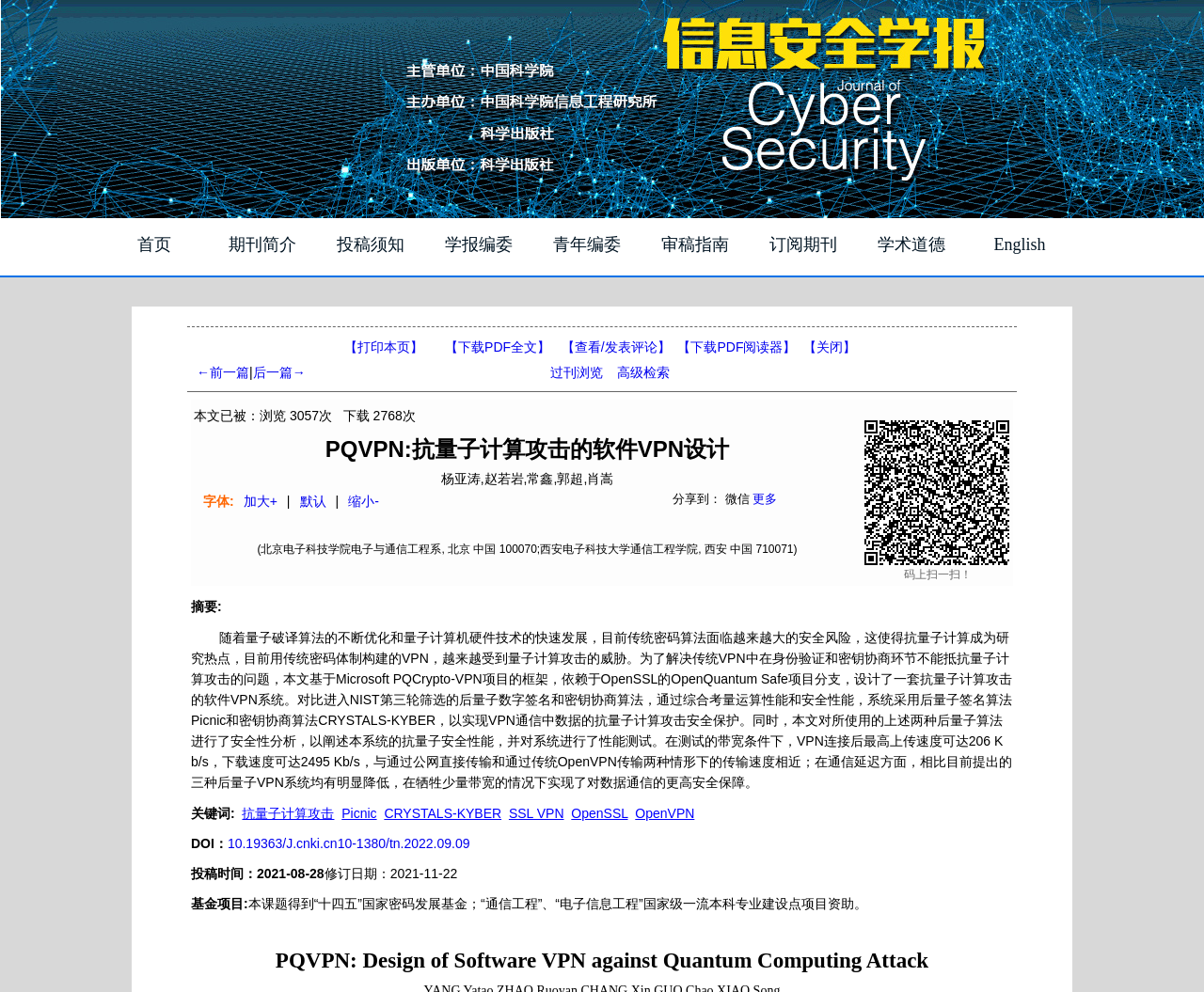Please specify the coordinates of the bounding box for the element that should be clicked to carry out this instruction: "download the full PDF". The coordinates must be four float numbers between 0 and 1, formatted as [left, top, right, bottom].

[0.37, 0.342, 0.457, 0.357]